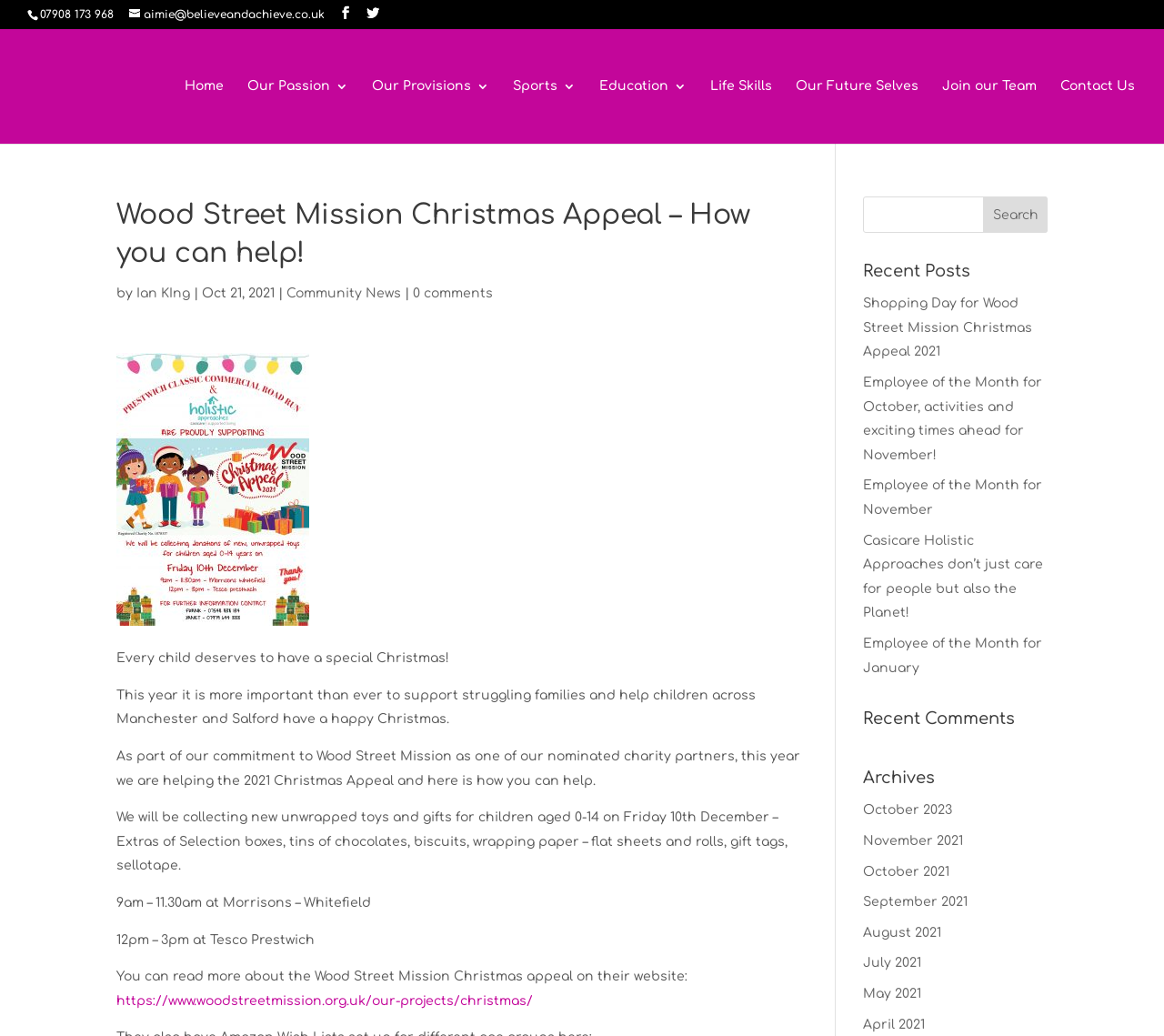Please identify the bounding box coordinates of the area that needs to be clicked to follow this instruction: "Contact Us".

[0.911, 0.077, 0.975, 0.139]